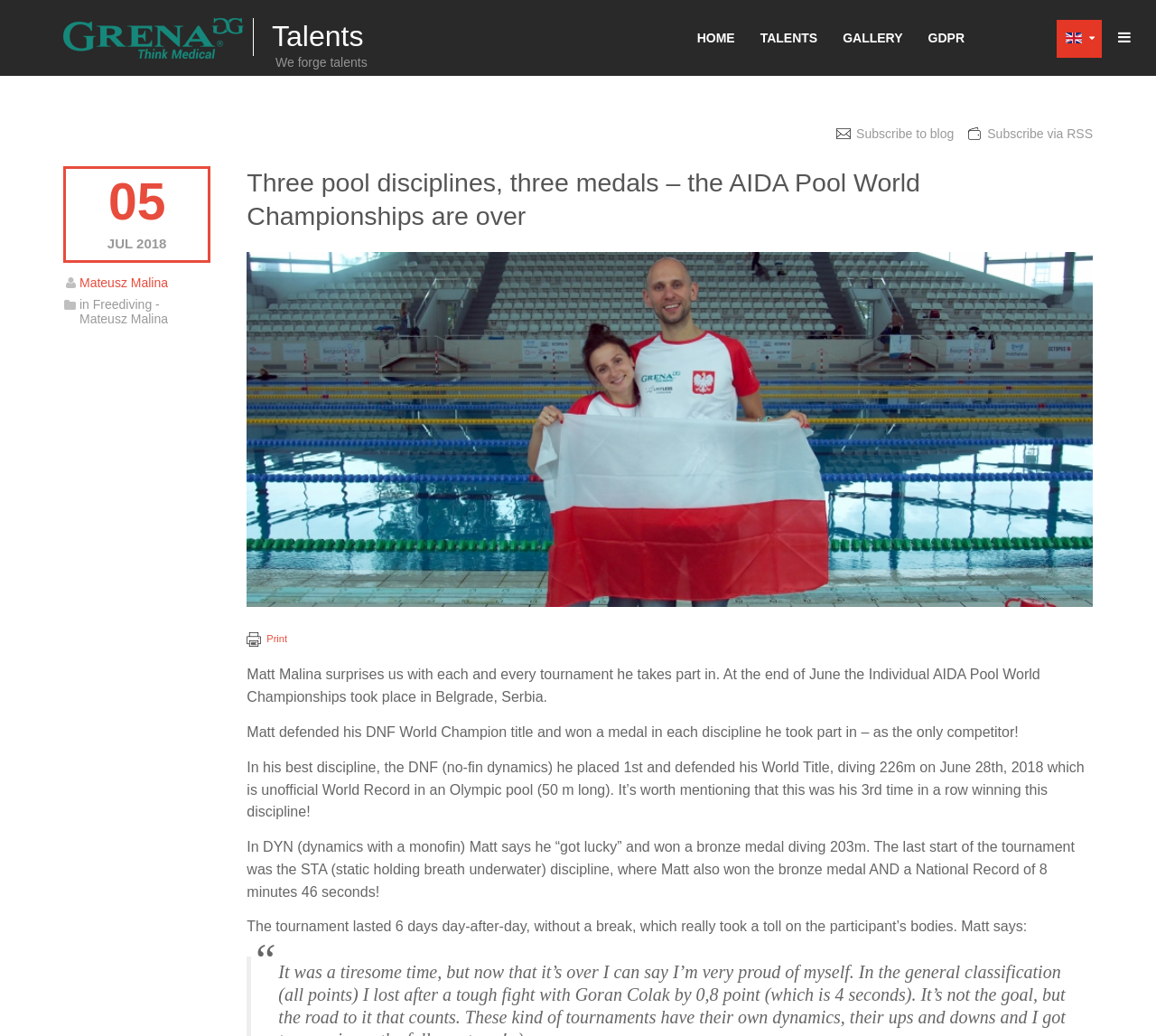Identify the bounding box coordinates of the region that should be clicked to execute the following instruction: "Switch to English (UK) language".

[0.914, 0.019, 0.953, 0.056]